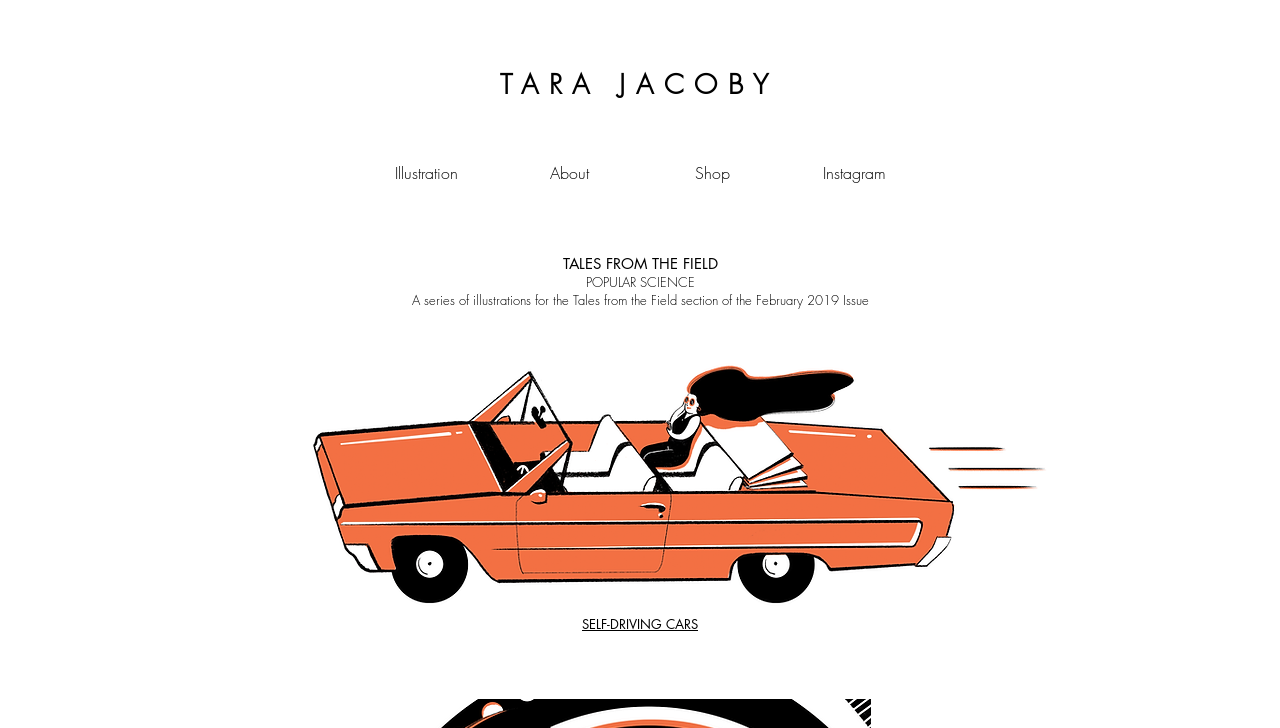Bounding box coordinates are given in the format (top-left x, top-left y, bottom-right x, bottom-right y). All values should be floating point numbers between 0 and 1. Provide the bounding box coordinate for the UI element described as: About

[0.389, 0.213, 0.501, 0.264]